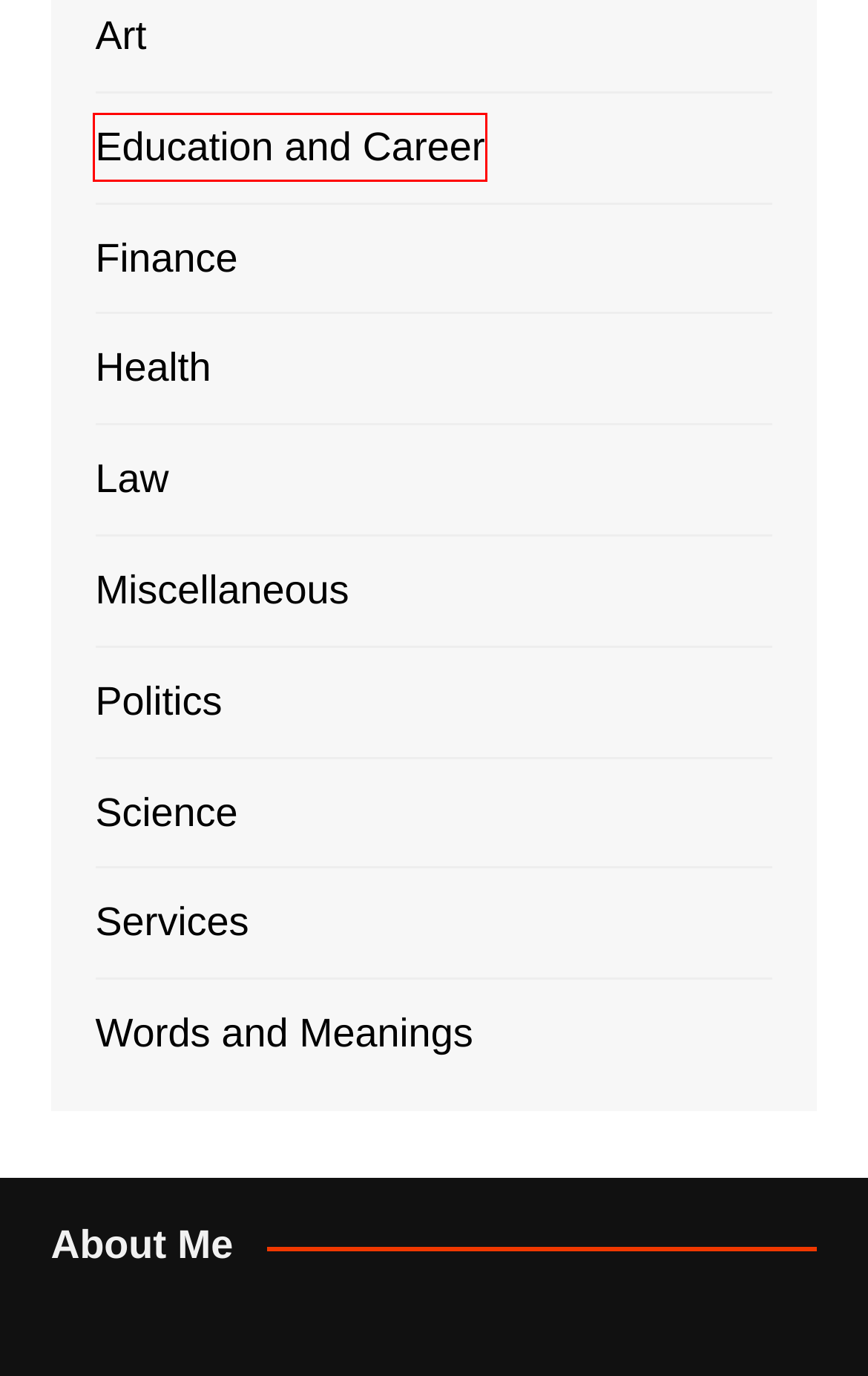Observe the webpage screenshot and focus on the red bounding box surrounding a UI element. Choose the most appropriate webpage description that corresponds to the new webpage after clicking the element in the bounding box. Here are the candidates:
A. Politics | Whatsadifference
B. Finance | Whatsadifference
C. Art | Whatsadifference
D. Science | Whatsadifference
E. Emo vs Goth - Difference Between Emo and Goth | Difference and Definition
F. Services | Whatsadifference
G. Miscellaneous | Whatsadifference
H. Education and Career | Whatsadifference

H